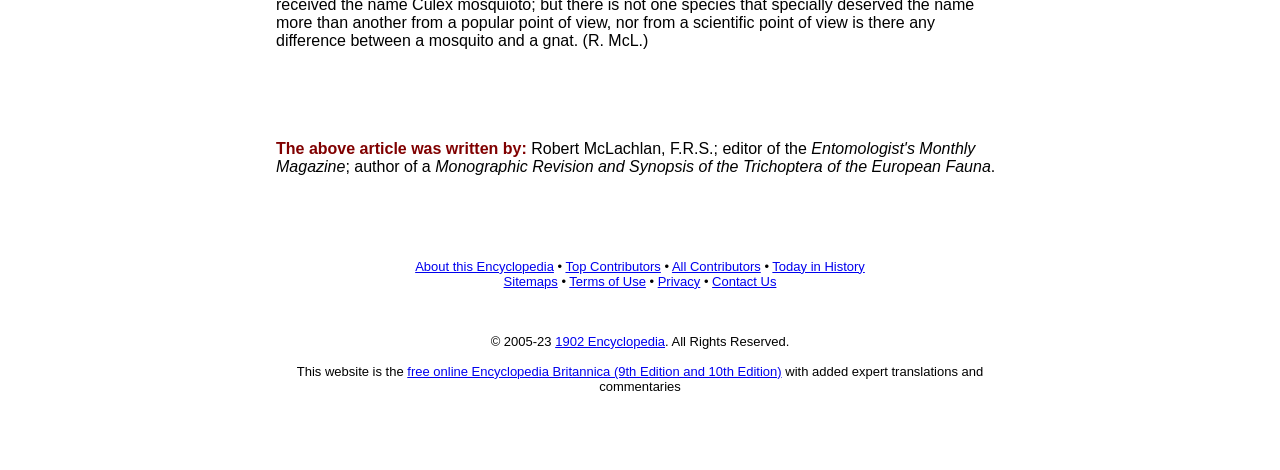Determine the bounding box coordinates for the area you should click to complete the following instruction: "Learn about 1902 Encyclopedia".

[0.434, 0.71, 0.52, 0.742]